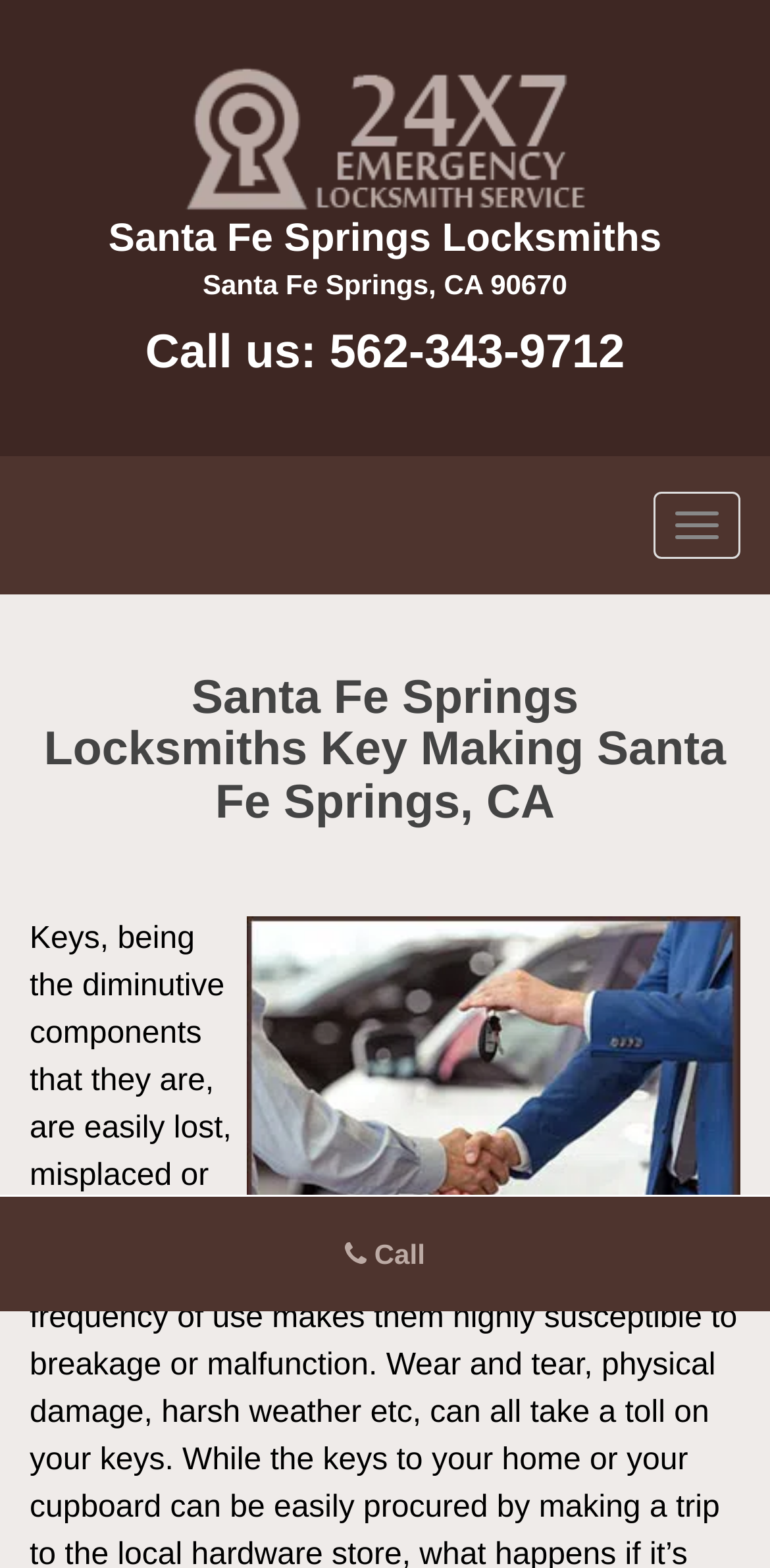Give a succinct answer to this question in a single word or phrase: 
Is there a navigation toggle button?

Yes